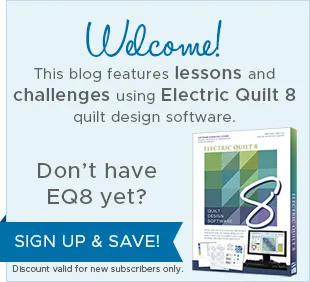What is offered to new subscribers?
Answer the question in as much detail as possible.

The promotional message in the banner suggests that new subscribers will receive a discount if they sign up for the Electric Quilt 8 software, as indicated by the phrase 'SIGN UP & SAVE!'.